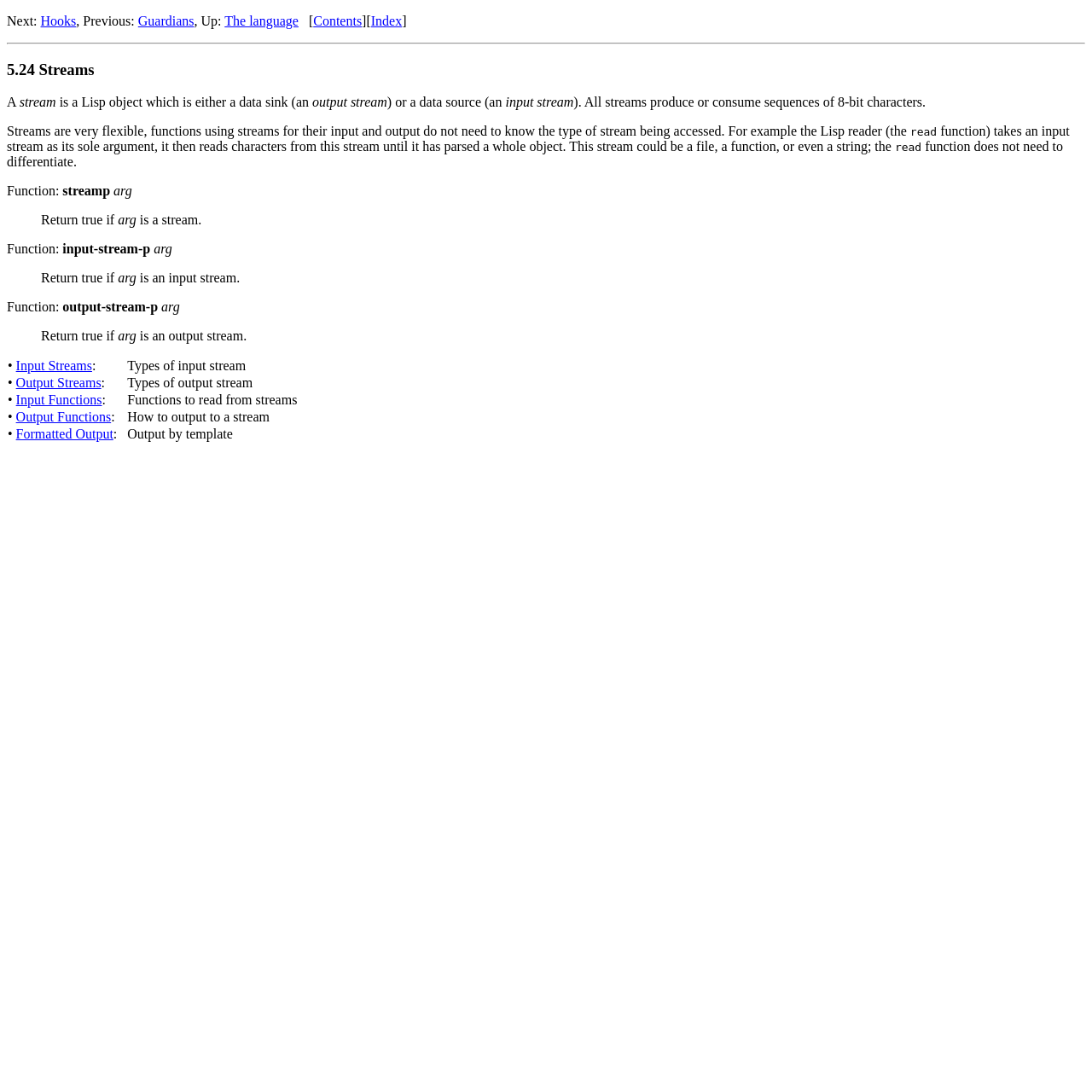Generate a thorough description of the webpage.

The webpage is a manual for librep, specifically focusing on streams. At the top, there is a navigation bar with links to "Next:", "Hooks", "Previous:", "Guardians", "Up:", "The language", "Contents", and "Index". Below the navigation bar, there is a horizontal separator.

The main content of the page is divided into sections. The first section has a heading "5.24 Streams" and provides an introduction to streams, explaining that they are Lisp objects that can be either data sinks or data sources. The text describes the flexibility of streams and how functions using streams do not need to know the type of stream being accessed.

The next section is a description list that explains the function "streamp" and its argument "arg", which returns true if "arg" is a stream. Below this, there are two more description lists that explain the functions "input-stream-p" and "output-stream-p", which return true if their arguments are input streams or output streams, respectively.

Following these description lists, there is a layout table with four rows, each containing a link to a related topic: "Input Streams", "Output Streams", "Input Functions", and "Formatted Output". Each row also has a brief description of the topic. The links have keyboard shortcuts, such as Alt+1 for "Input Streams".